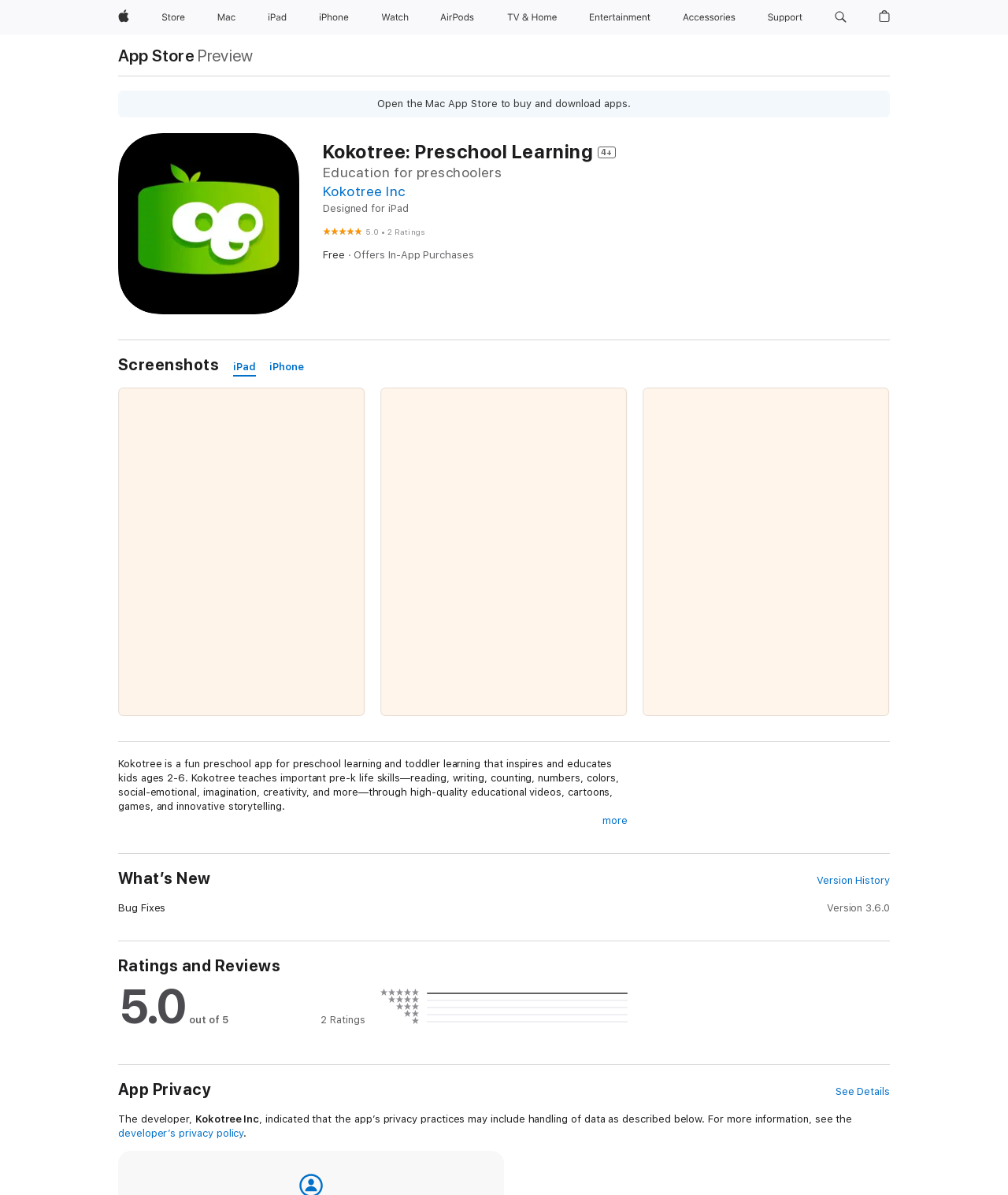Please provide the bounding box coordinates for the element that needs to be clicked to perform the following instruction: "View Kokotree Inc". The coordinates should be given as four float numbers between 0 and 1, i.e., [left, top, right, bottom].

[0.32, 0.153, 0.402, 0.167]